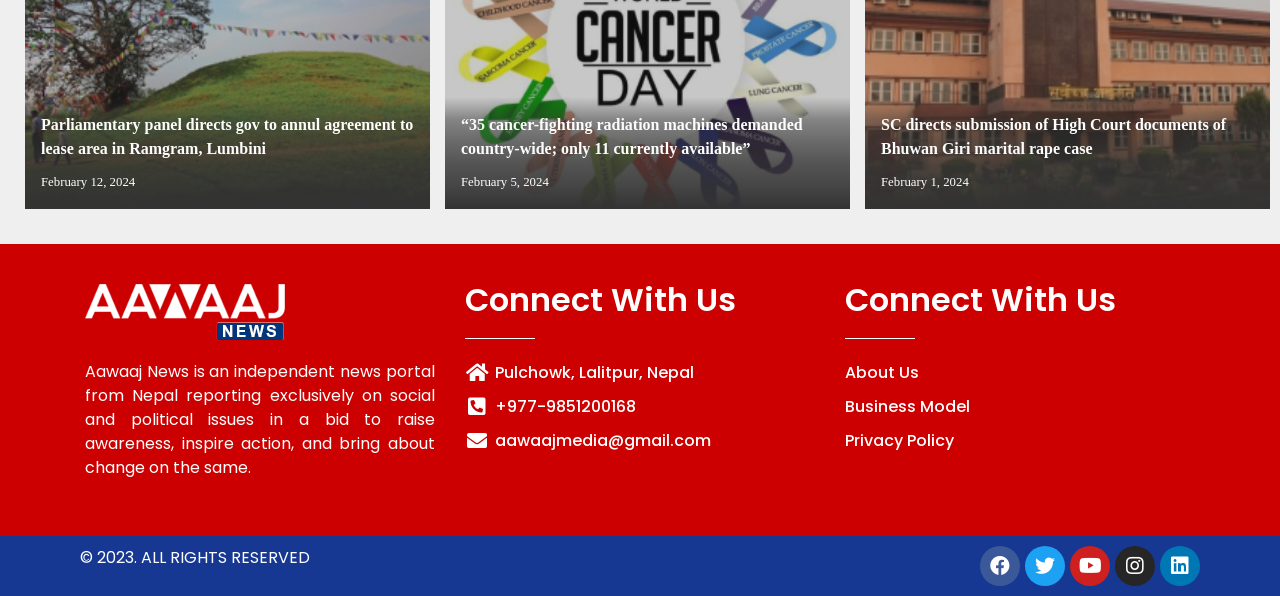Find the bounding box coordinates for the HTML element specified by: "Privacy Policy".

[0.66, 0.719, 0.934, 0.76]